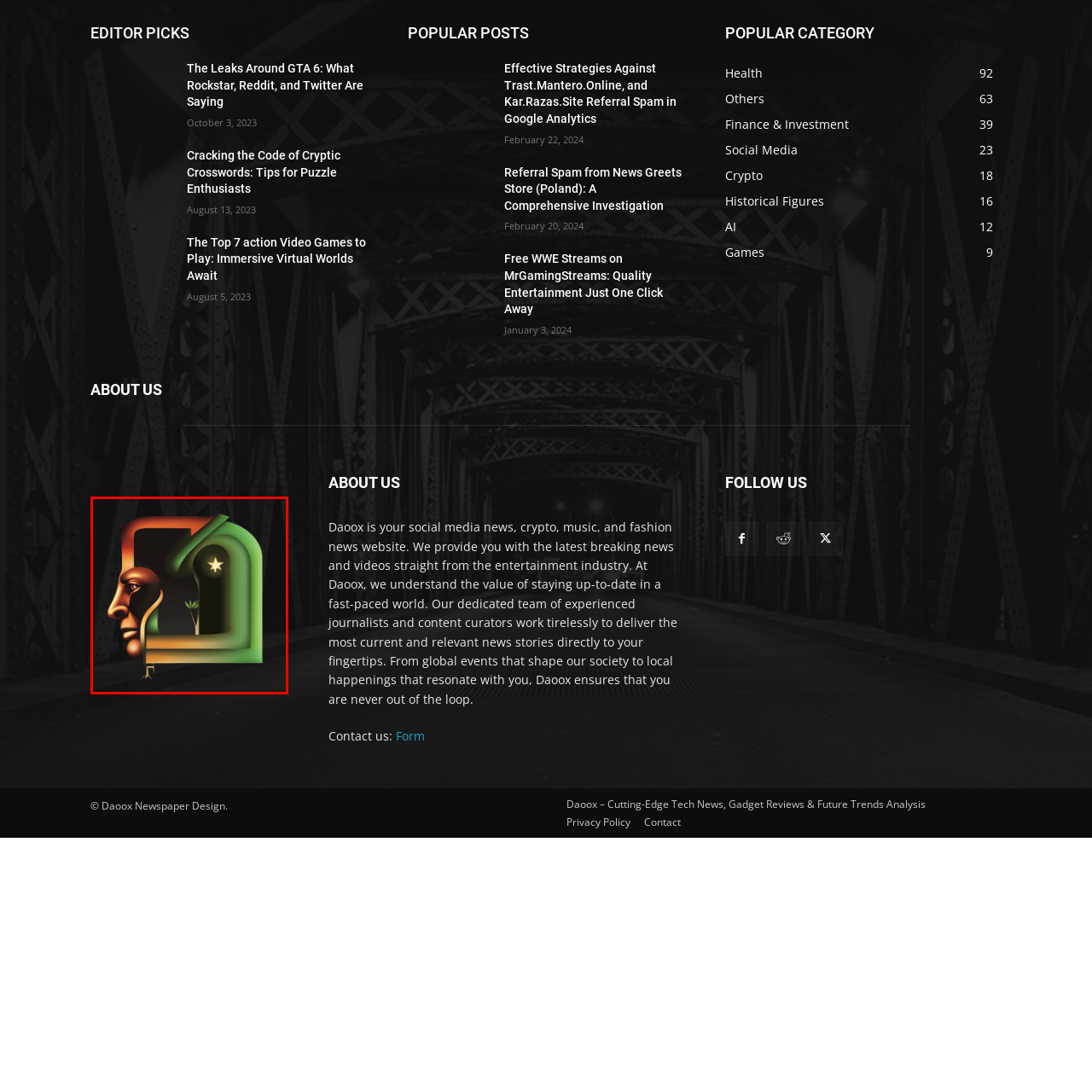Give an in-depth description of the picture inside the red marked area.

This image features an artistic depiction that cleverly combines elements of human and nature. A stylized face emerges from a vibrant green and orange backdrop, symbolizing the harmony between humanity and the environment. The profile of the face is designed with intricate curves, creating a sense of depth and movement, while elements such as a budding plant and a star peeking through suggest themes of growth, hope, and aspiration. The merging of colors reinforces the connection between the subject and the natural world, making this artwork a thought-provoking piece on environmental consciousness within the human experience. This image serves as the logo for "Daoox," a platform dedicated to delivering breaking news and insights on social media, music, crypto, and fashion trends.